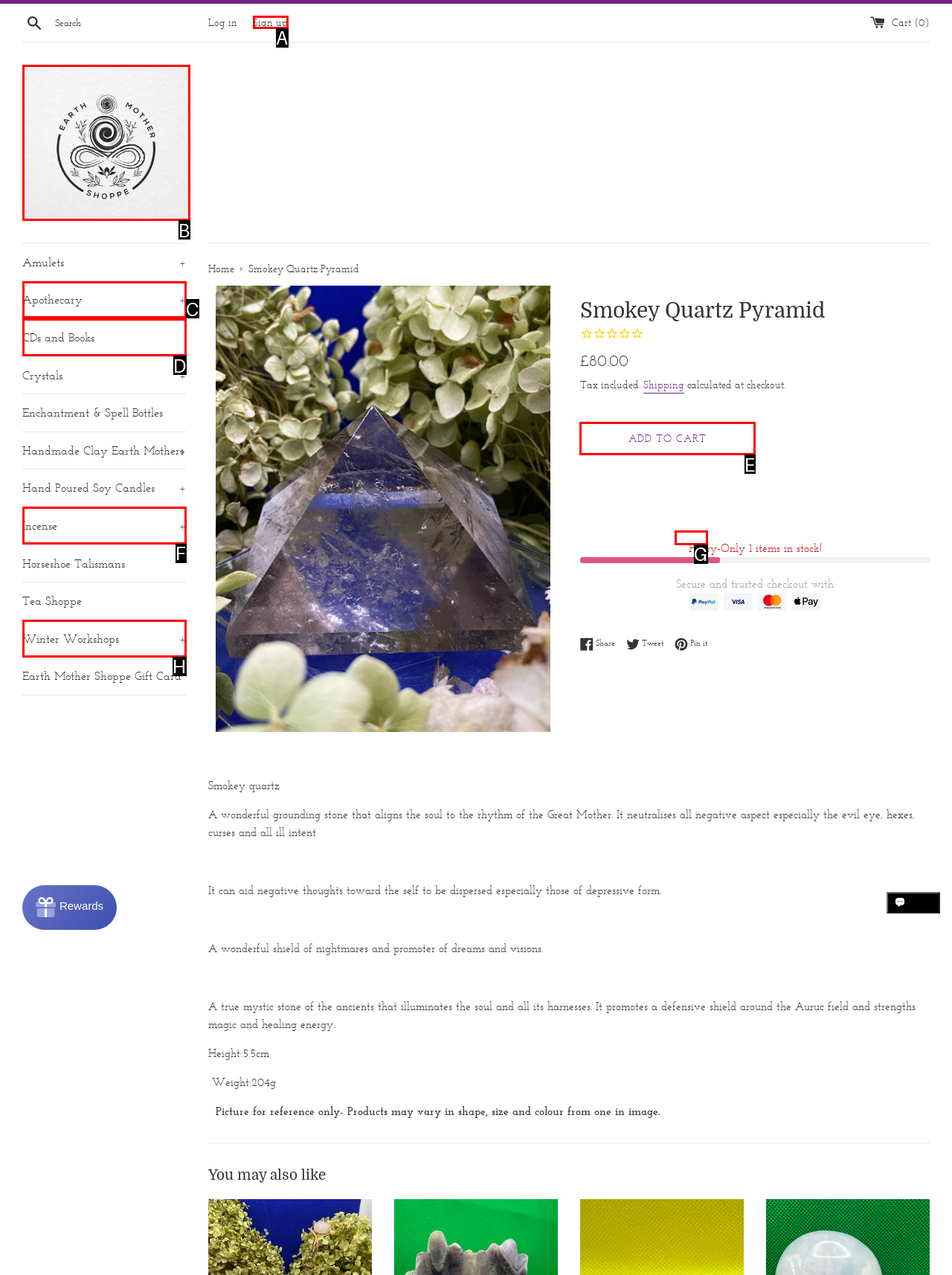Identify the correct HTML element to click to accomplish this task: Add Smokey Quartz Pyramid to cart
Respond with the letter corresponding to the correct choice.

E